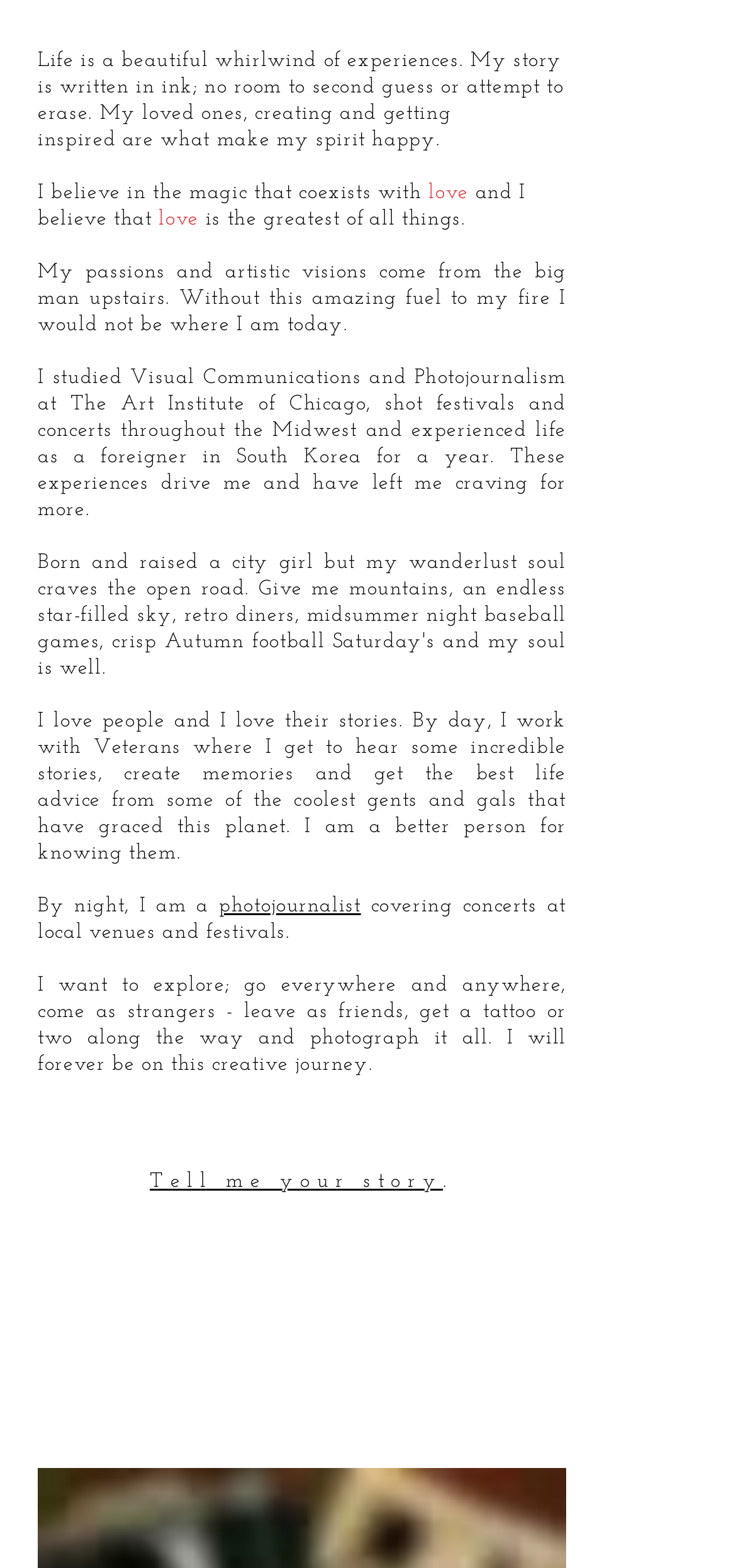Give a one-word or phrase response to the following question: What does the author do by day?

work with Veterans